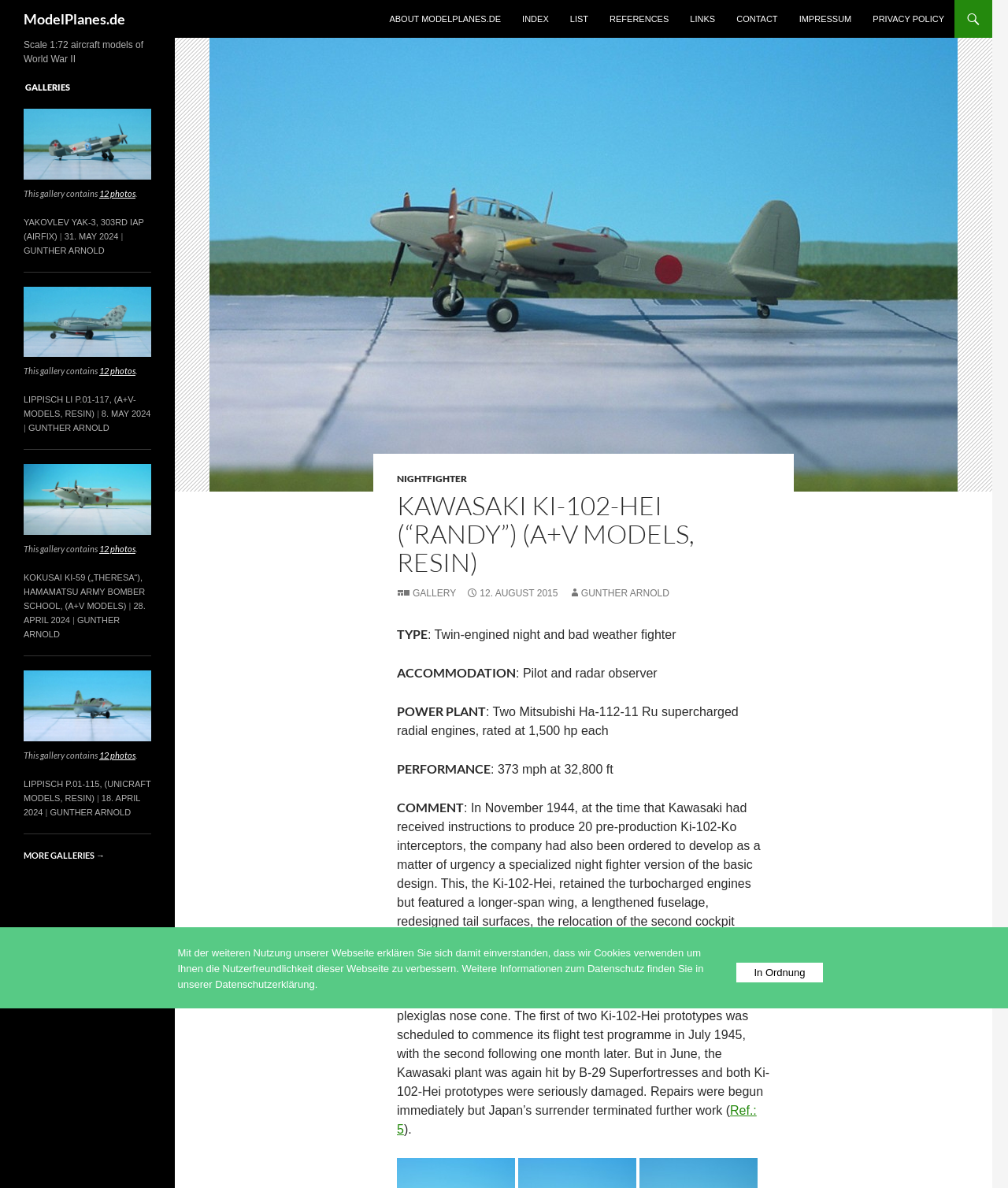What is the purpose of the concave antenna dish?
Using the information from the image, answer the question thoroughly.

I found this information by reading the text in the 'COMMENT' section of the webpage, which describes the concave antenna dish as being used for centimetric AI radar in the Ki-102-Hei aircraft model.